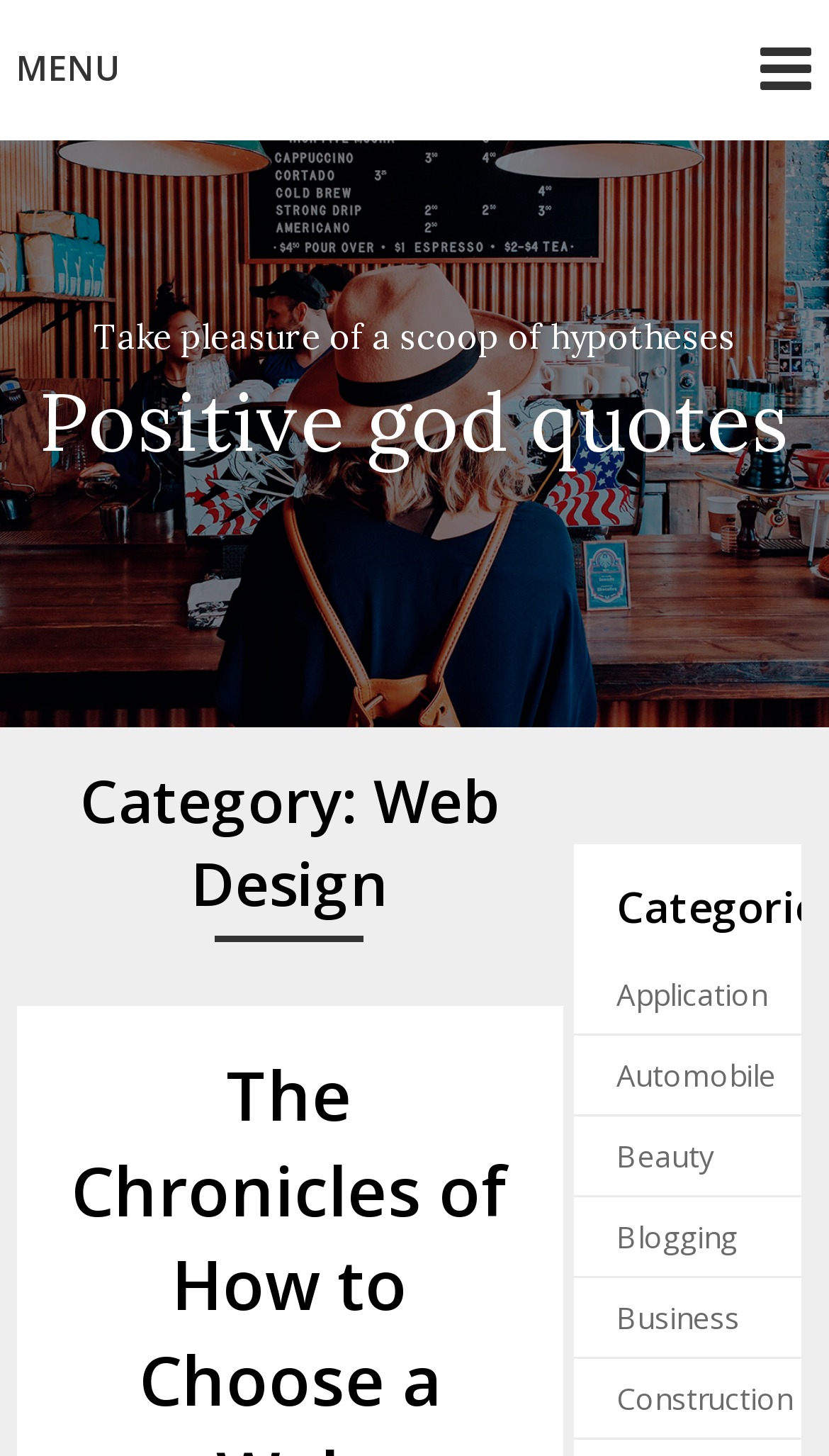What is the category of the current webpage?
Can you provide an in-depth and detailed response to the question?

I determined the category by looking at the heading 'Category: Web Design' on the webpage, which indicates that the current webpage is related to Web Design.